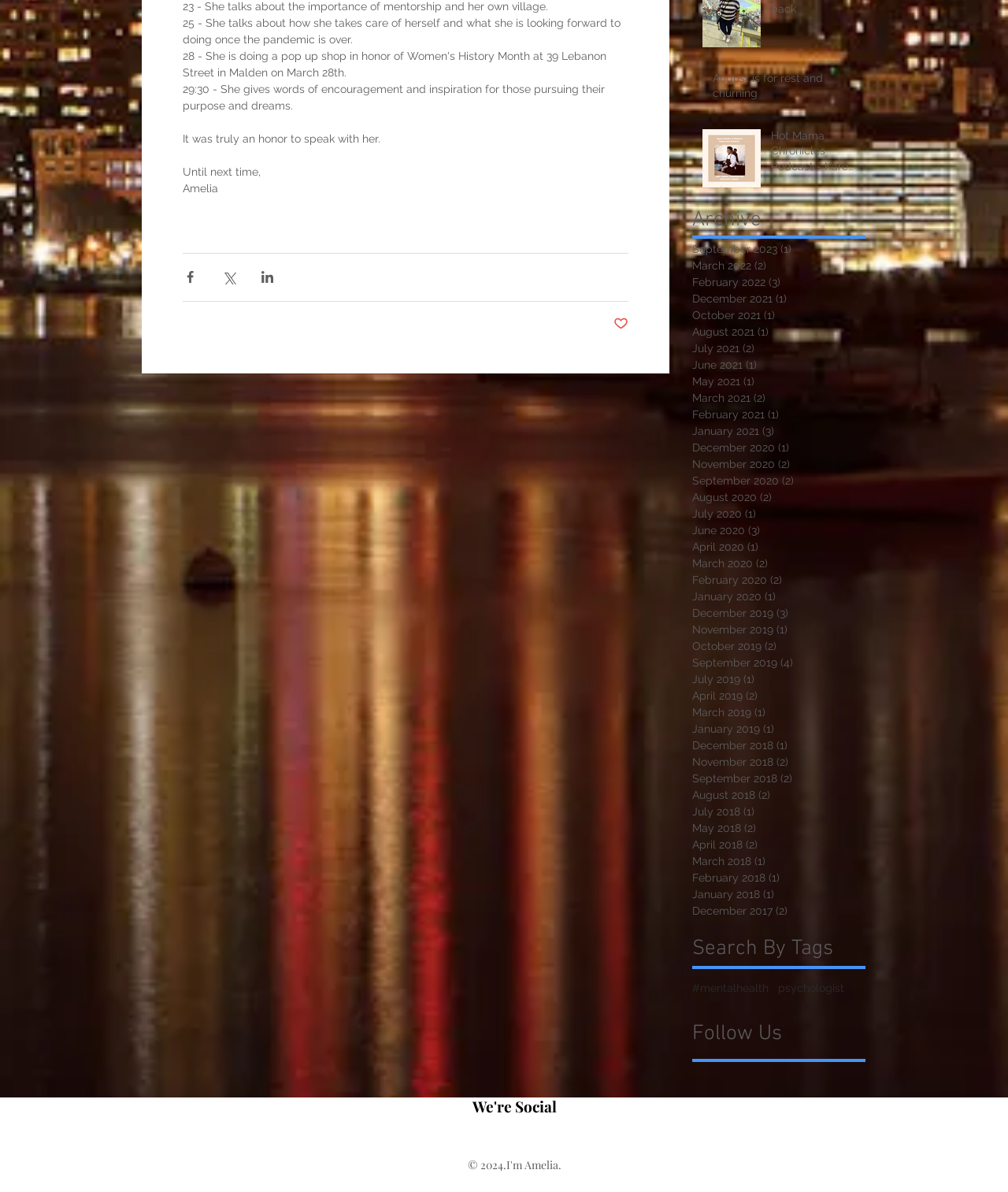Respond to the question below with a single word or phrase:
How many tags are listed?

2